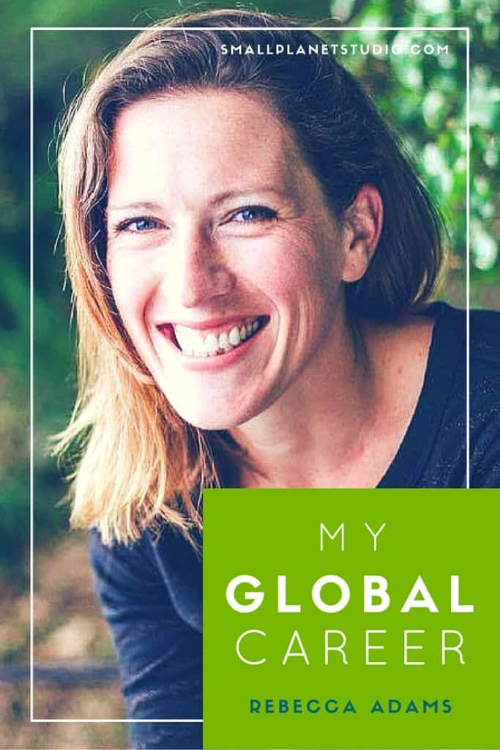Offer an in-depth caption for the image.

The image features a vibrant portrait of Rebecca Adams, an inspiring figure in global career development. She is smiling warmly, her long, light brown hair falling gracefully over her shoulders. The backdrop is softly blurred, emphasizing her engaging expression and the inviting atmosphere of her environment. At the bottom left of the image, bold text reads "MY GLOBAL CAREER" in large white letters, accompanied by "REBECCA ADAMS" in smaller font beneath it. The overall design, which includes a bright green box contrasting with the monochromatic elements of the photo, effectively captures the theme of exploration and empowerment in pursuing international career opportunities. This image is associated with the "My Global Career" series, which highlights interviews with individuals navigating careers that connect them across cultures and borders.